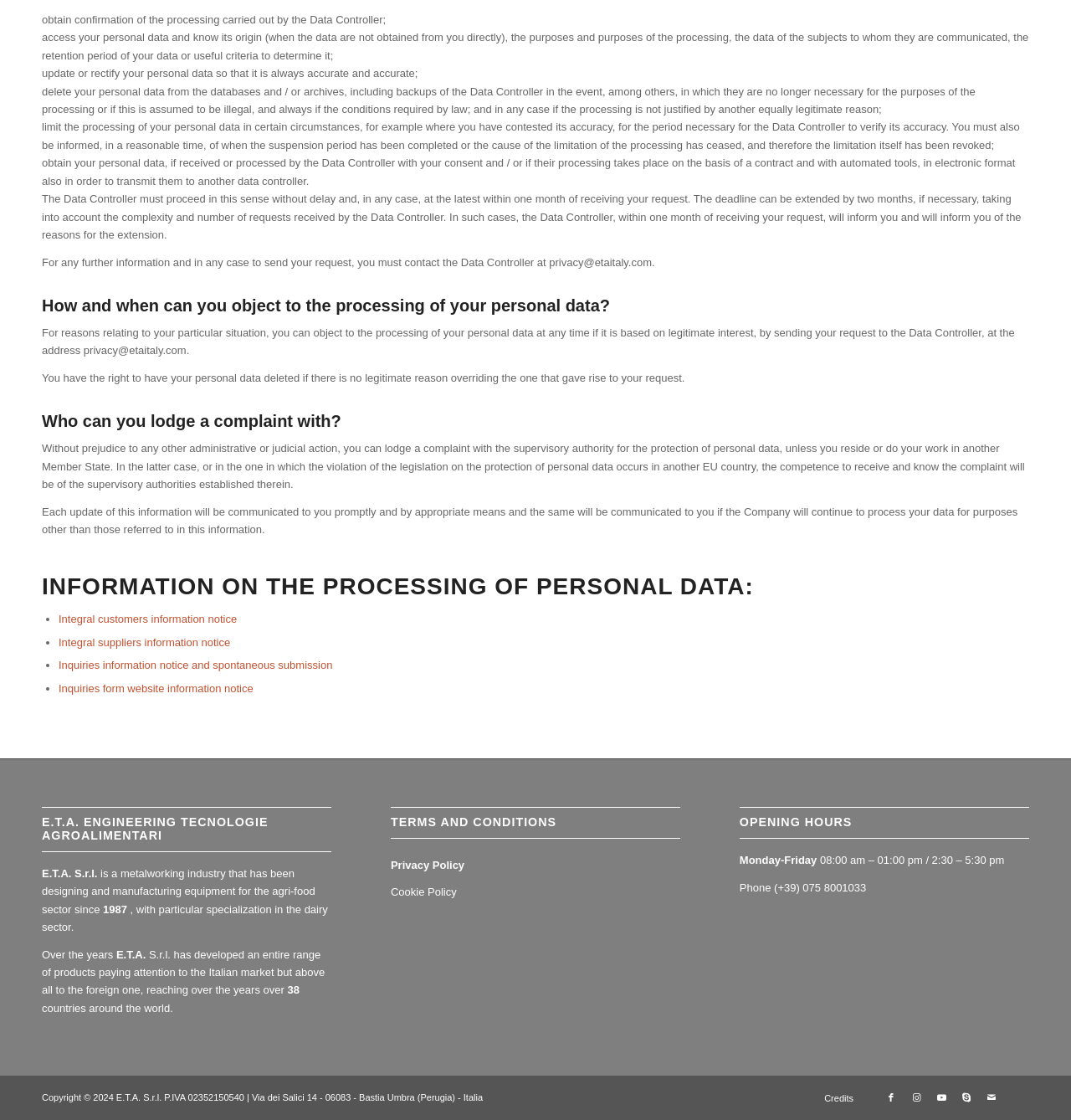Based on the element description, predict the bounding box coordinates (top-left x, top-left y, bottom-right x, bottom-right y) for the UI element in the screenshot: Phone (+39) 075 8001033

[0.691, 0.787, 0.809, 0.798]